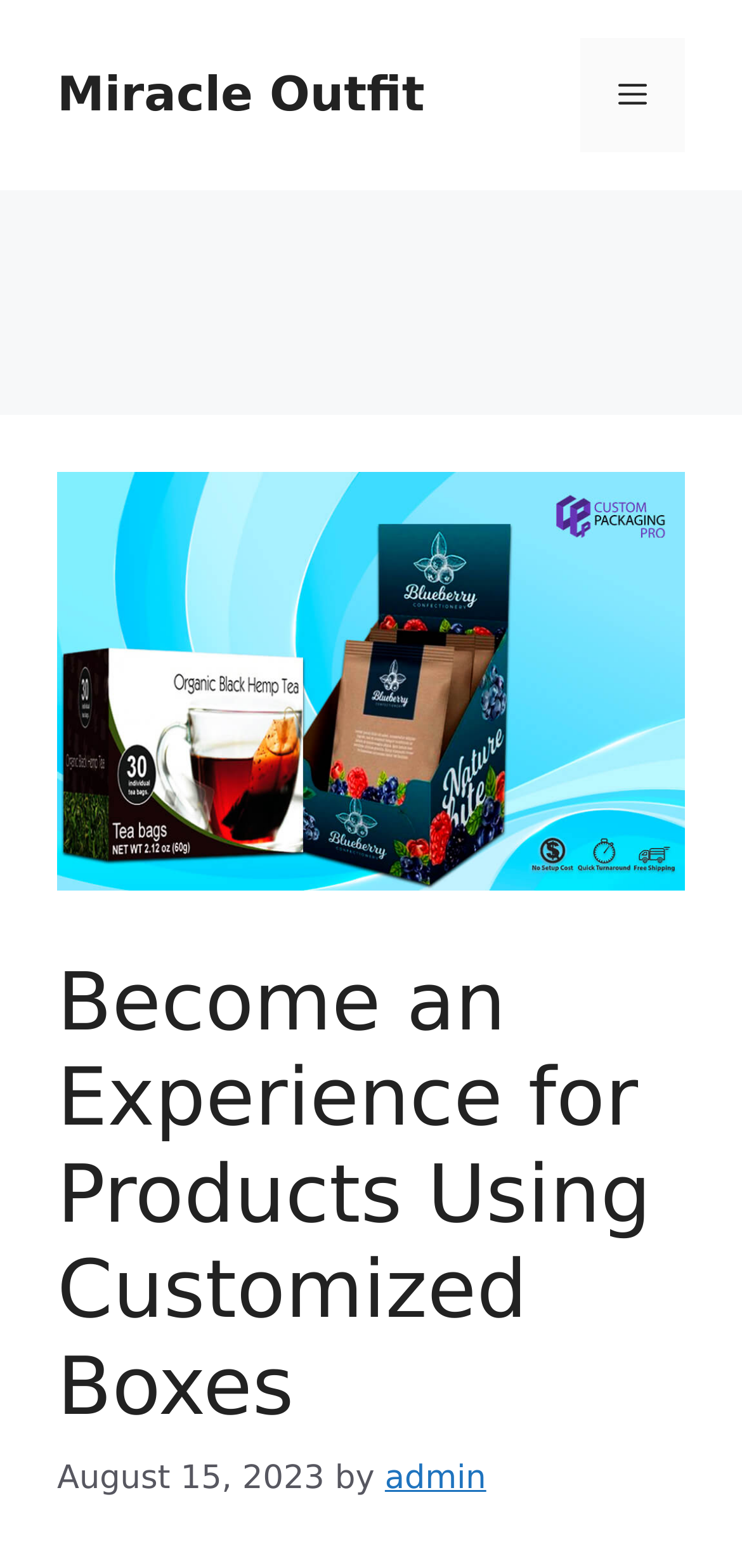Determine the bounding box for the UI element that matches this description: "Miracle Outfit".

[0.077, 0.042, 0.572, 0.078]